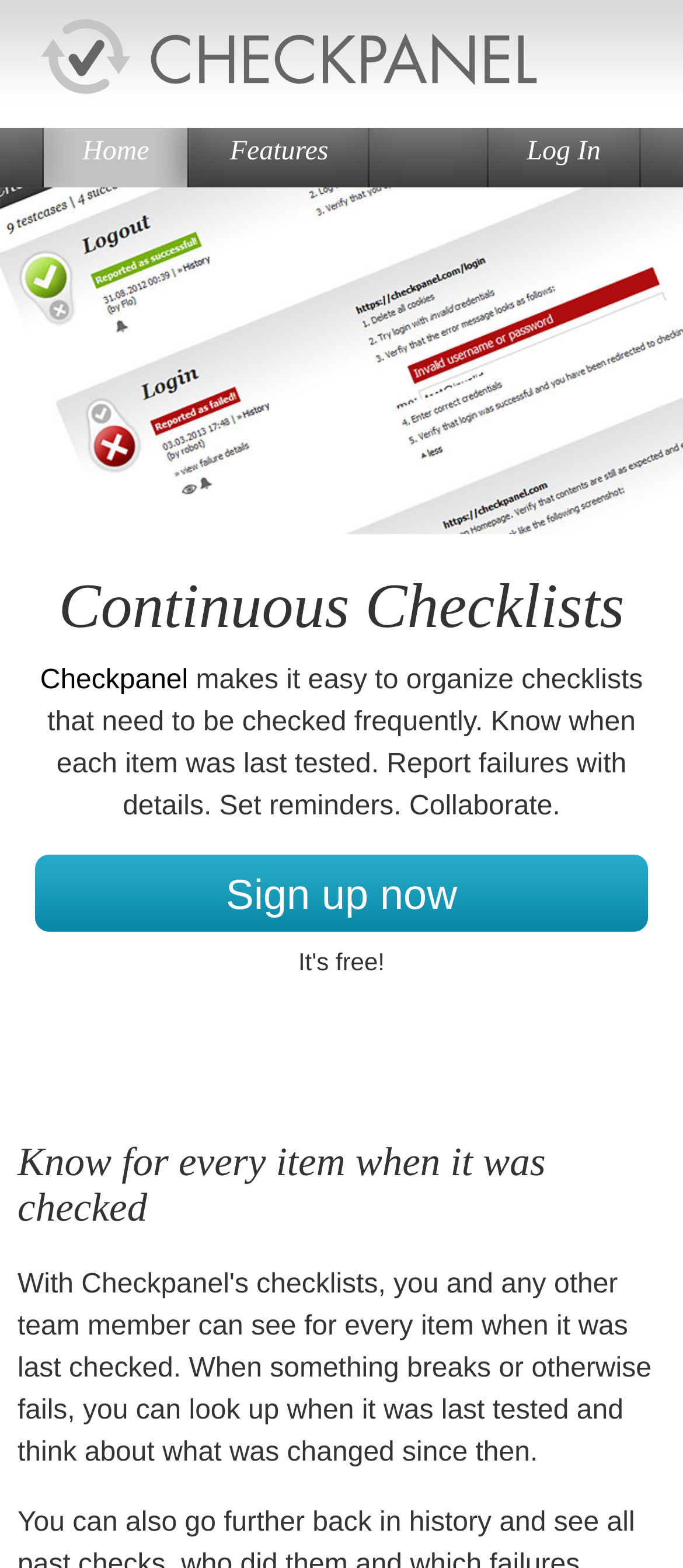Give a one-word or one-phrase response to the question: 
What action can be taken with failures?

Report with details